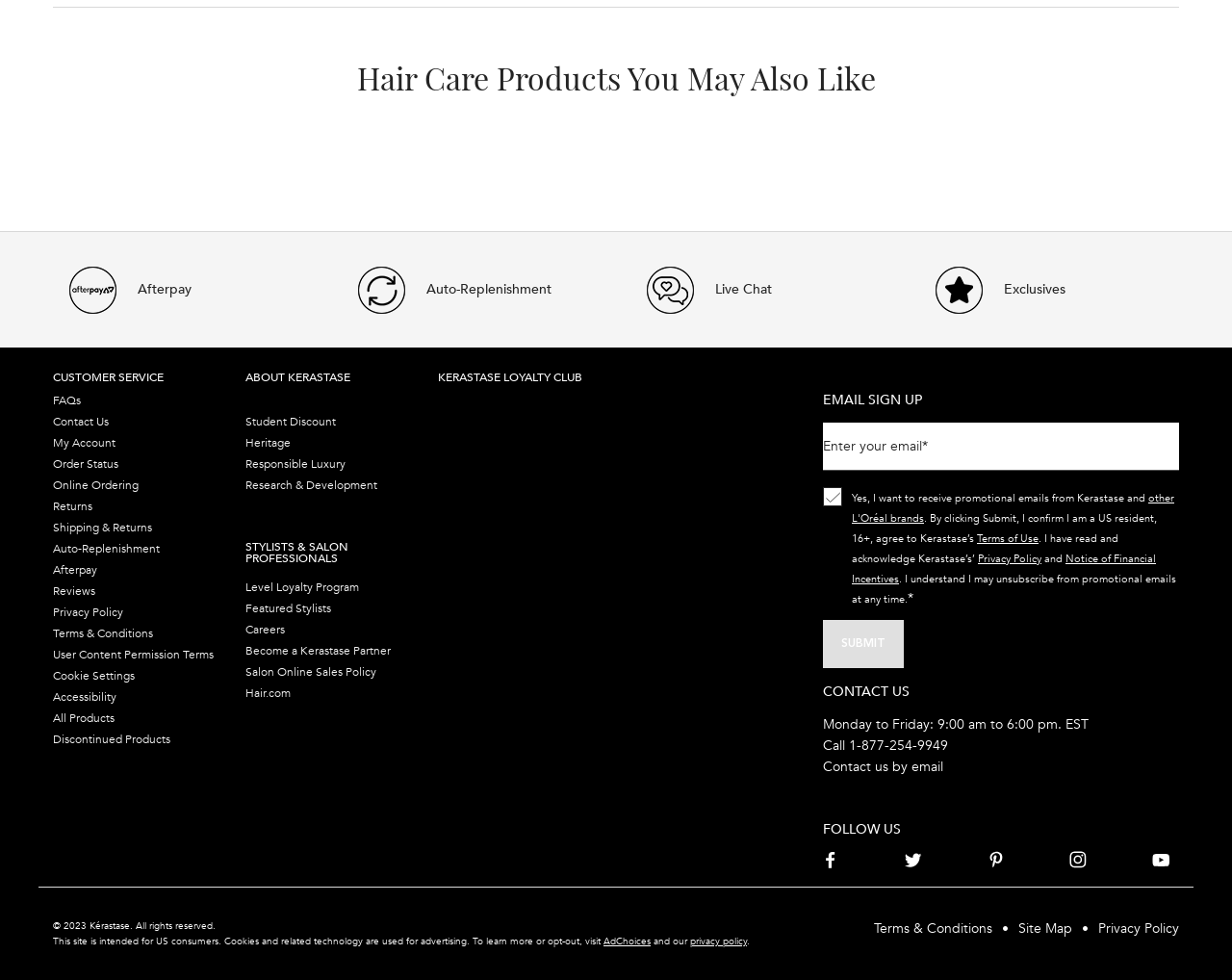What is the phone number to call for customer service?
Refer to the image and give a detailed response to the question.

I found the answer by looking at the contact information section of the webpage, where it provides the phone number 1-877-254-9949 as a way to reach customer service.